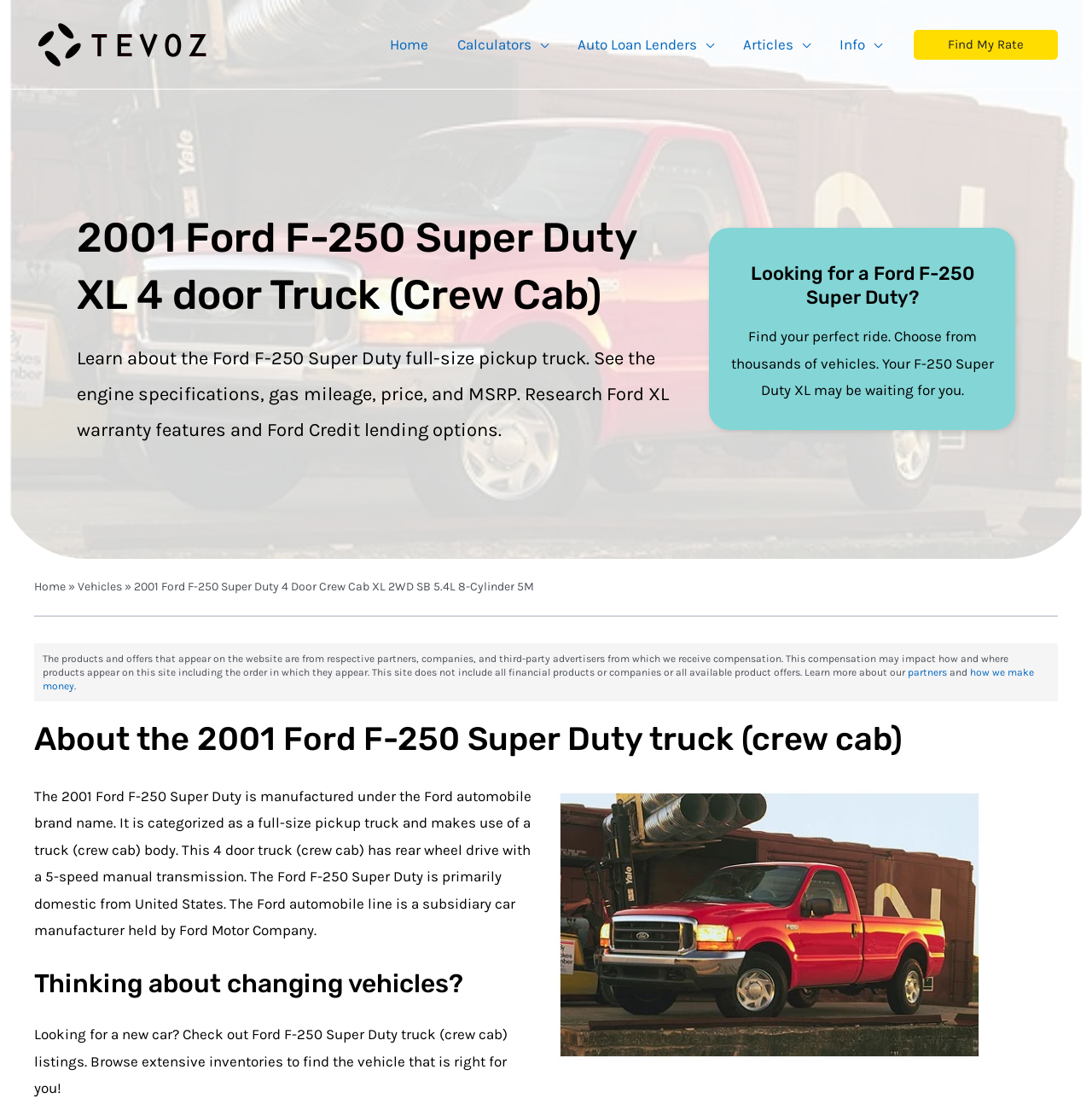What is the transmission type of the 2001 Ford F-250 Super Duty?
Answer with a single word or short phrase according to what you see in the image.

5-speed manual